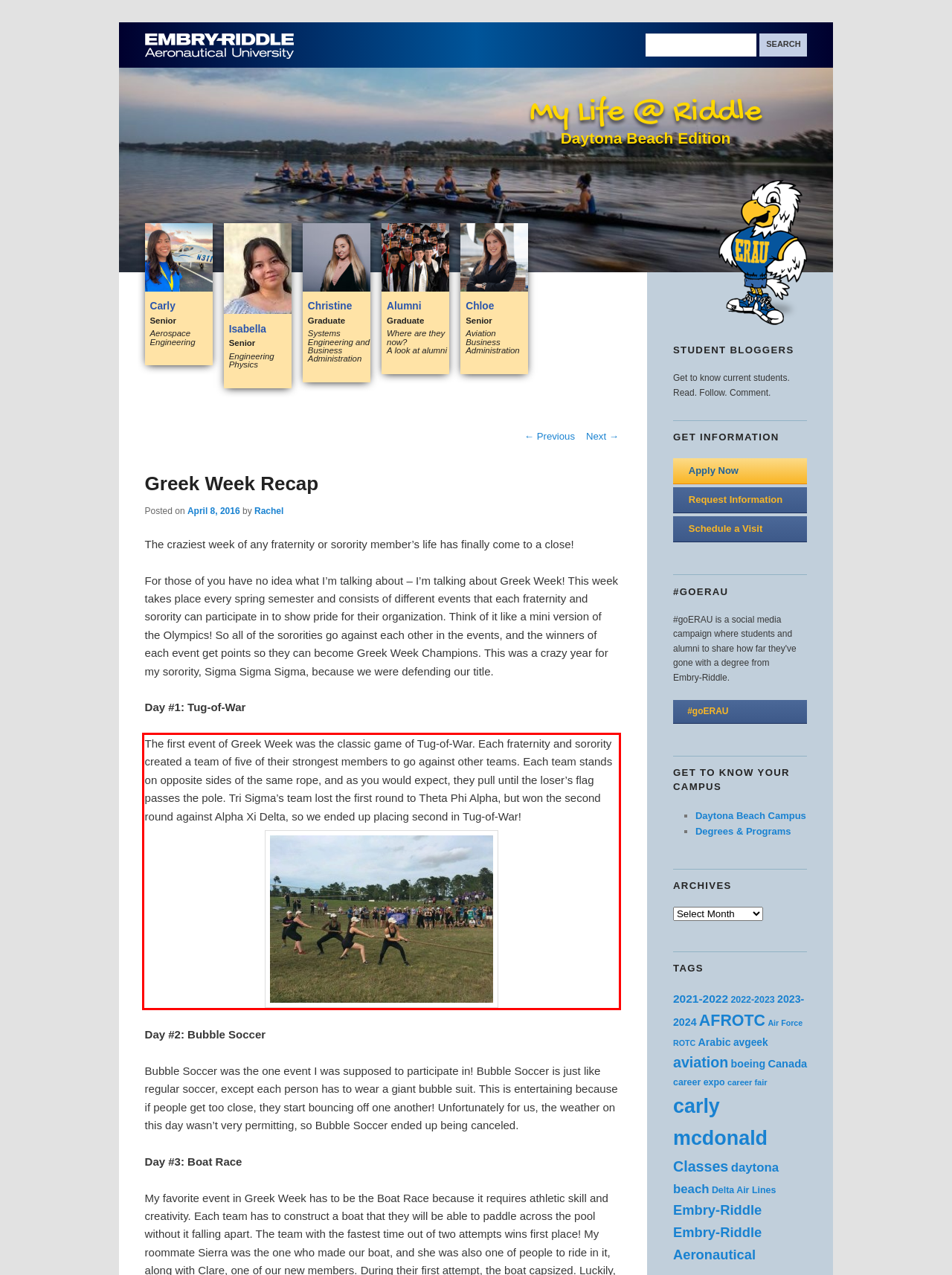Look at the screenshot of the webpage, locate the red rectangle bounding box, and generate the text content that it contains.

The first event of Greek Week was the classic game of Tug-of-War. Each fraternity and sorority created a team of five of their strongest members to go against other teams. Each team stands on opposite sides of the same rope, and as you would expect, they pull until the loser’s flag passes the pole. Tri Sigma’s team lost the first round to Theta Phi Alpha, but won the second round against Alpha Xi Delta, so we ended up placing second in Tug-of-War!